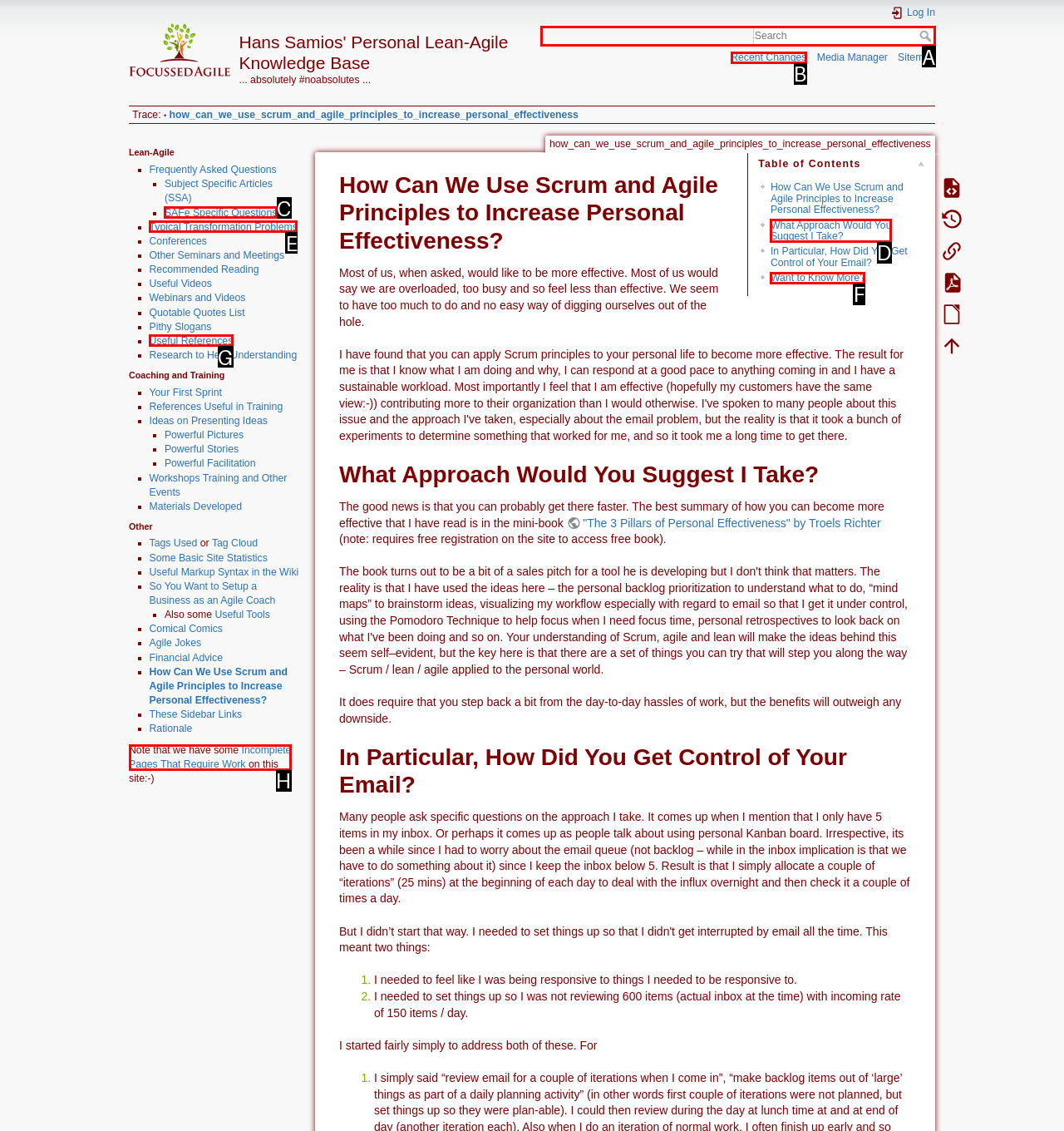Indicate the HTML element to be clicked to accomplish this task: search for something Respond using the letter of the correct option.

A